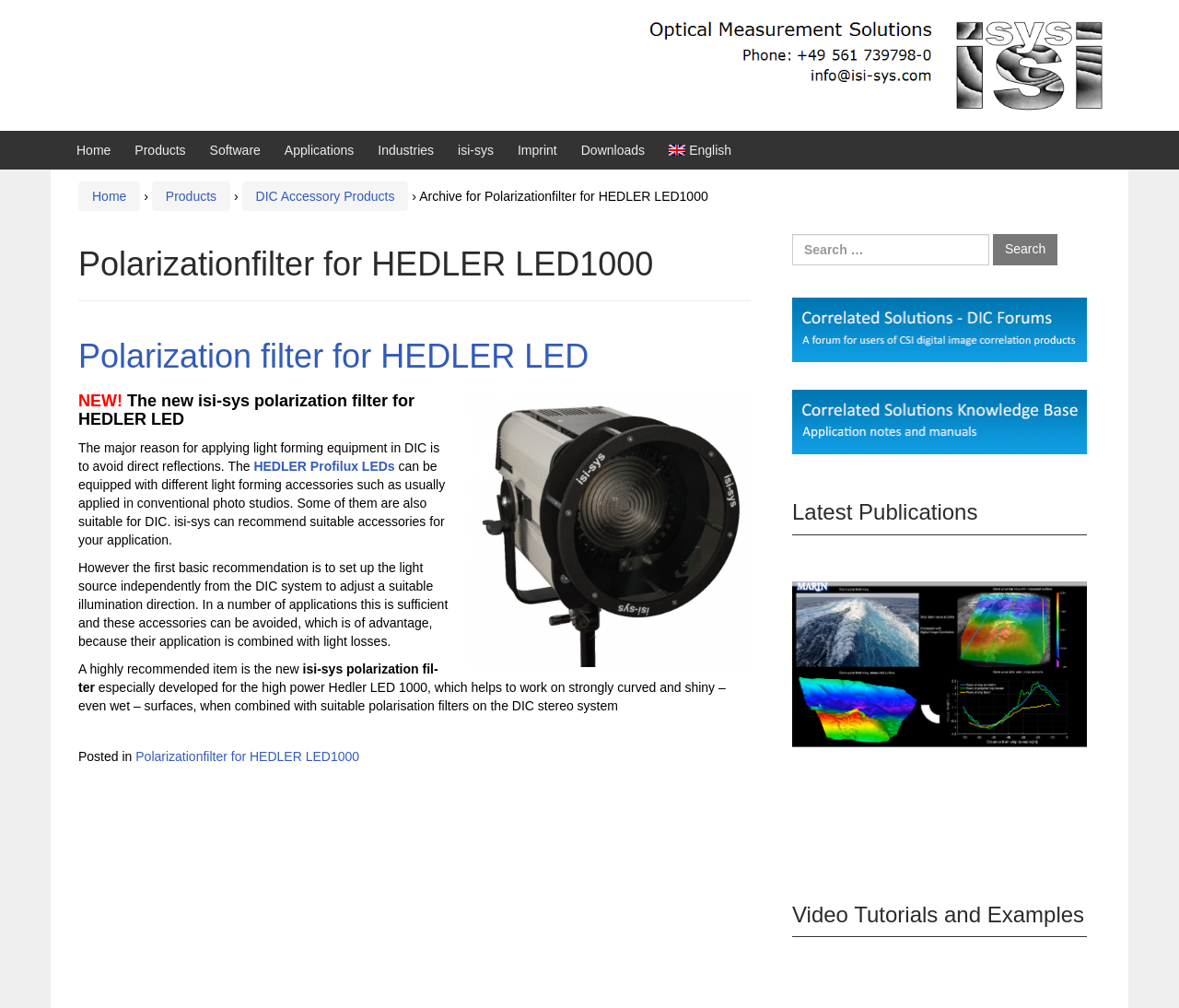Identify the bounding box coordinates for the UI element described by the following text: "parent_node: Search for: value="Search"". Provide the coordinates as four float numbers between 0 and 1, in the format [left, top, right, bottom].

[0.842, 0.232, 0.897, 0.263]